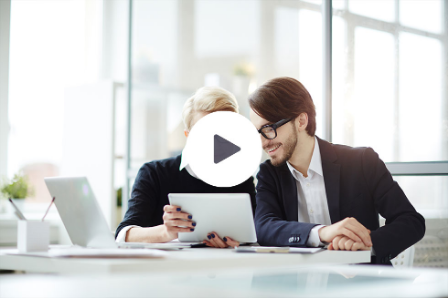What type of office environment is depicted? Examine the screenshot and reply using just one word or a brief phrase.

modern and open